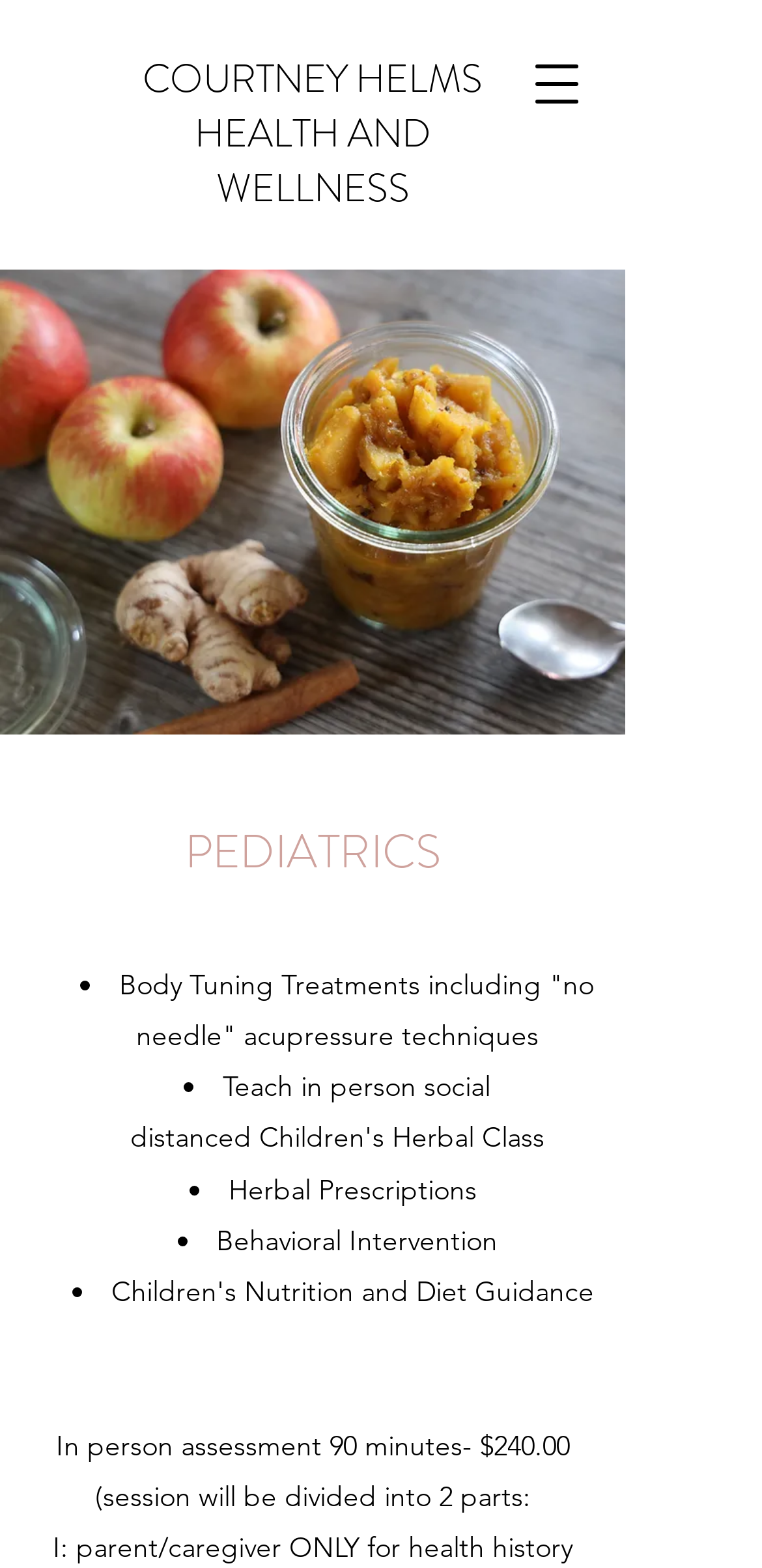Provide the bounding box coordinates of the UI element this sentence describes: "COURTNEY HELMS HEALTH AND WELLNESS".

[0.187, 0.032, 0.633, 0.139]